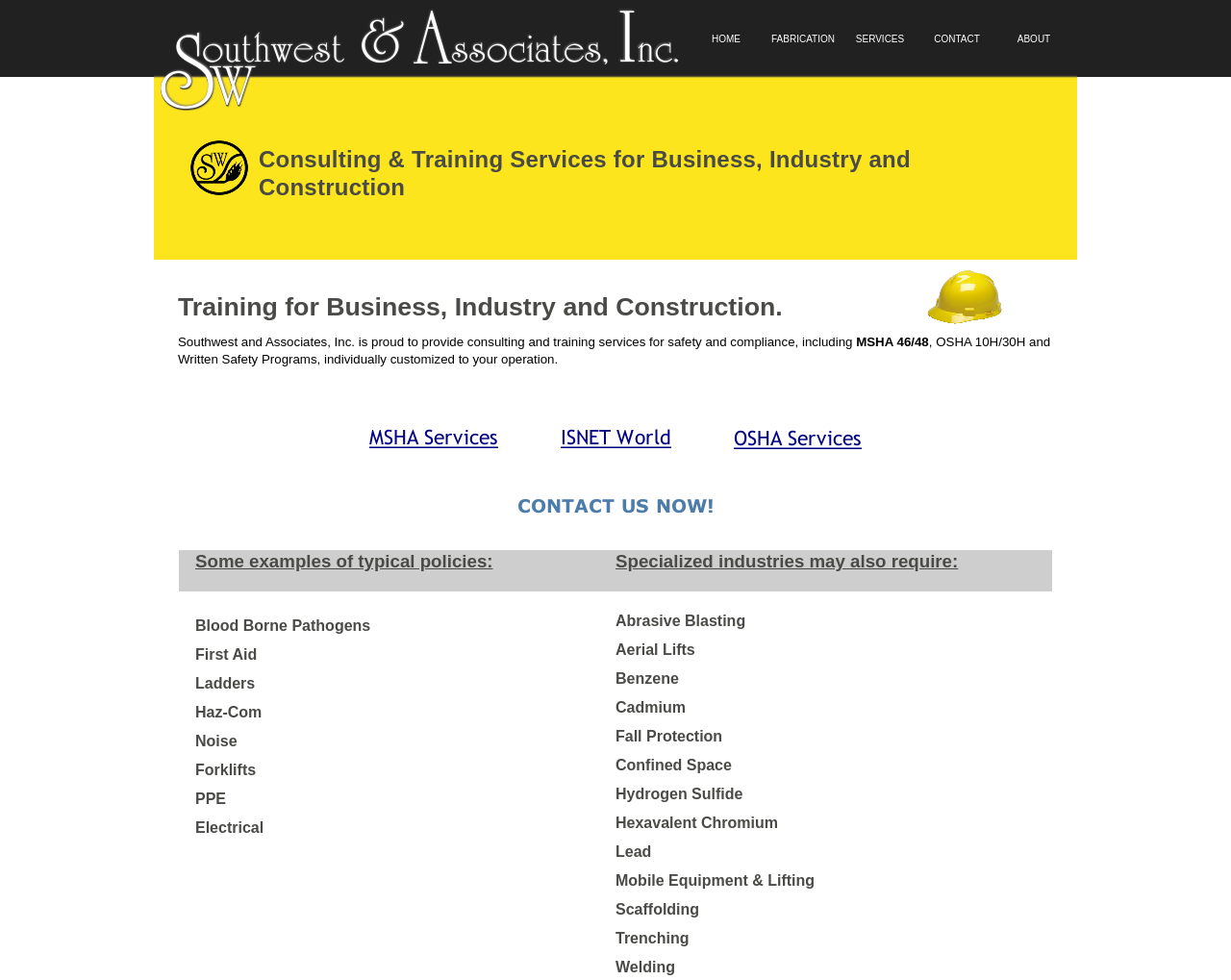Identify the headline of the webpage and generate its text content.

Consulting & Training Services for Business, Industry and Construction